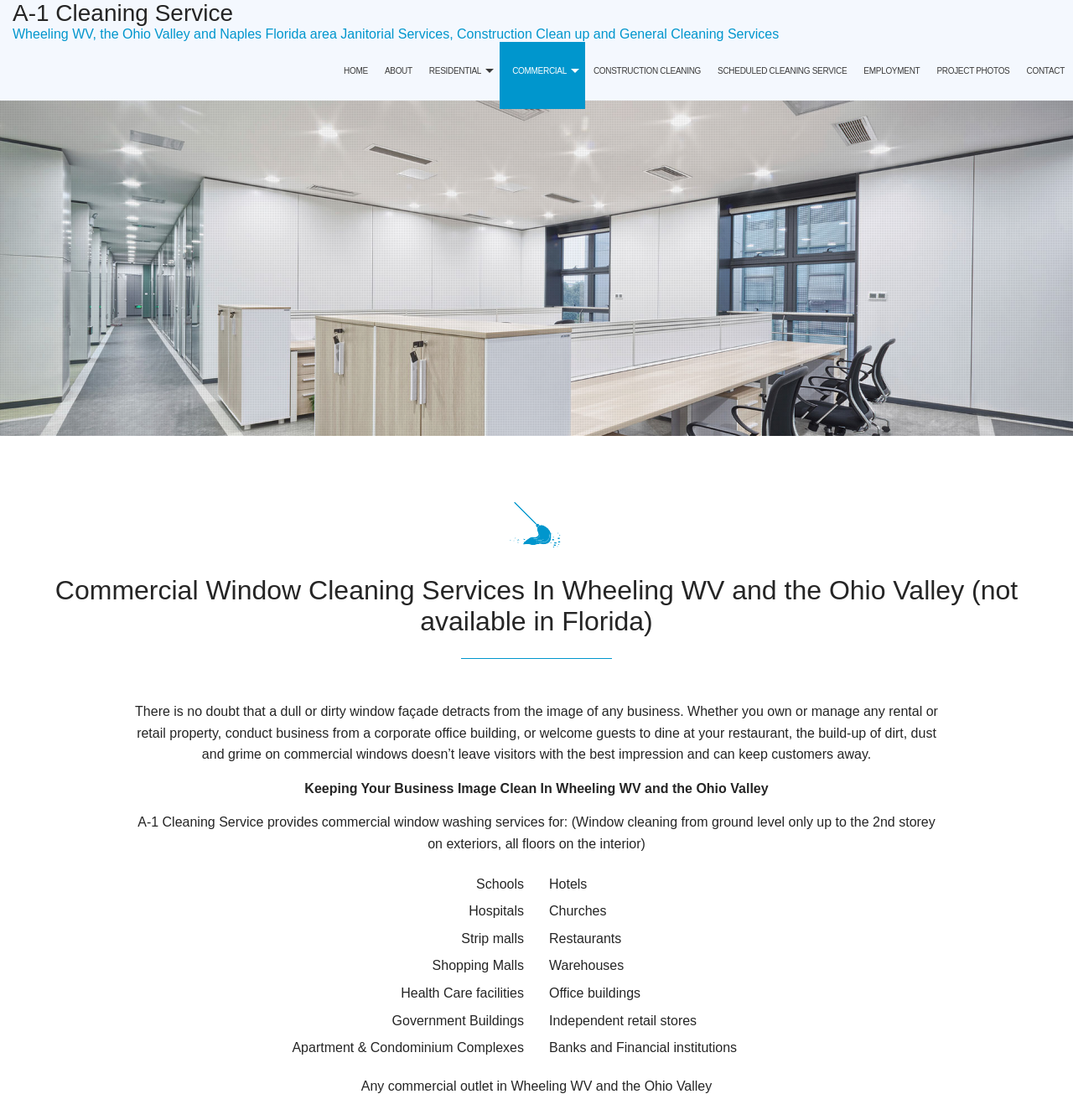Answer the following query concisely with a single word or phrase:
Where do they provide their services?

Wheeling WV and the Ohio Valley